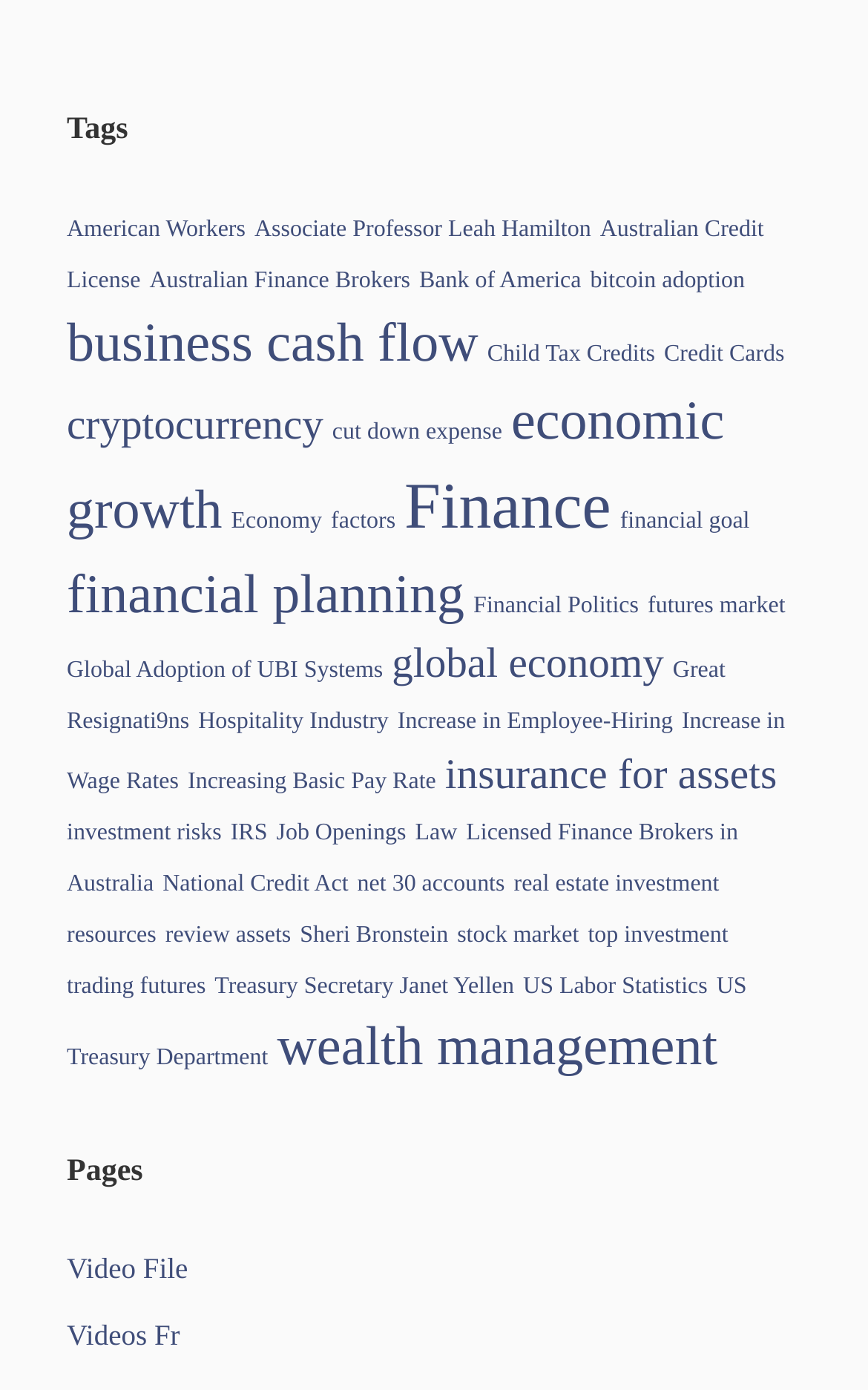Using the webpage screenshot and the element description Licensed Finance Brokers in Australia, determine the bounding box coordinates. Specify the coordinates in the format (top-left x, top-left y, bottom-right x, bottom-right y) with values ranging from 0 to 1.

[0.077, 0.591, 0.85, 0.645]